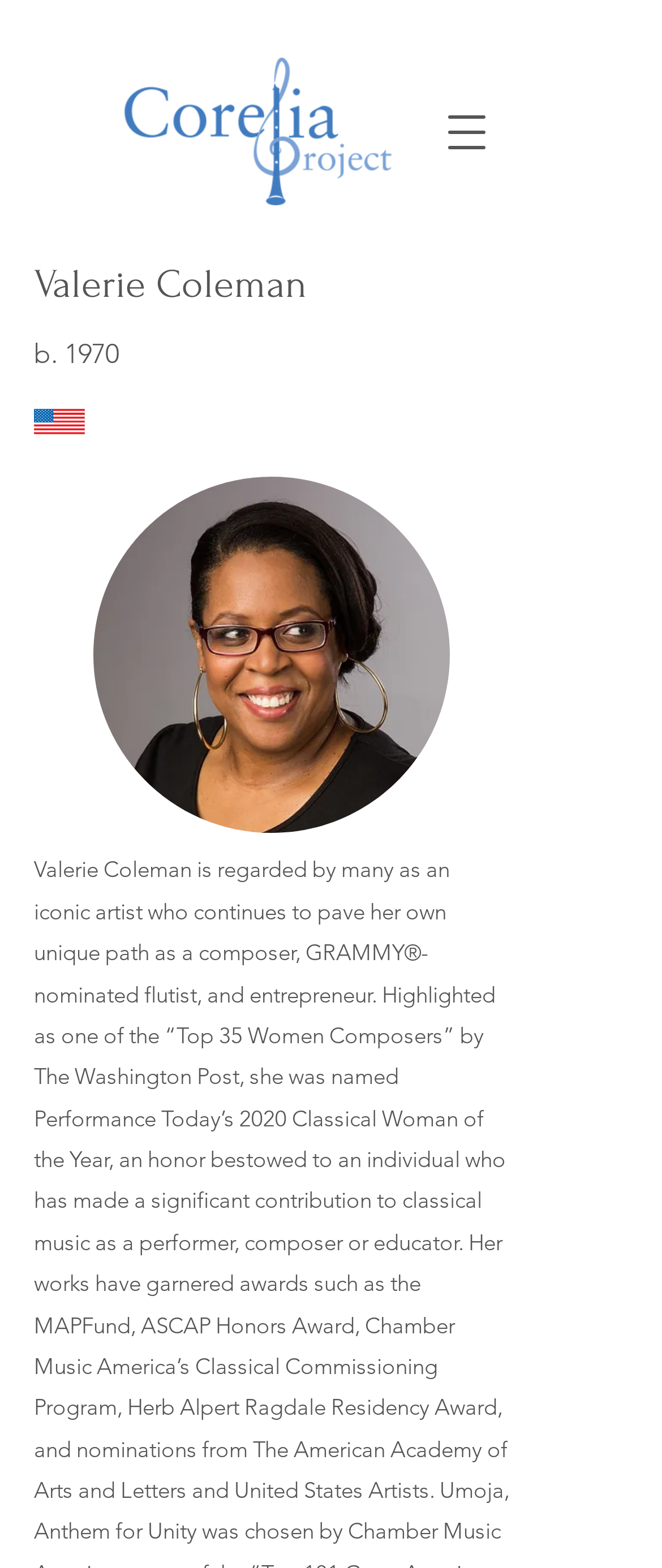Determine the bounding box coordinates for the HTML element described here: "Leticia R".

None